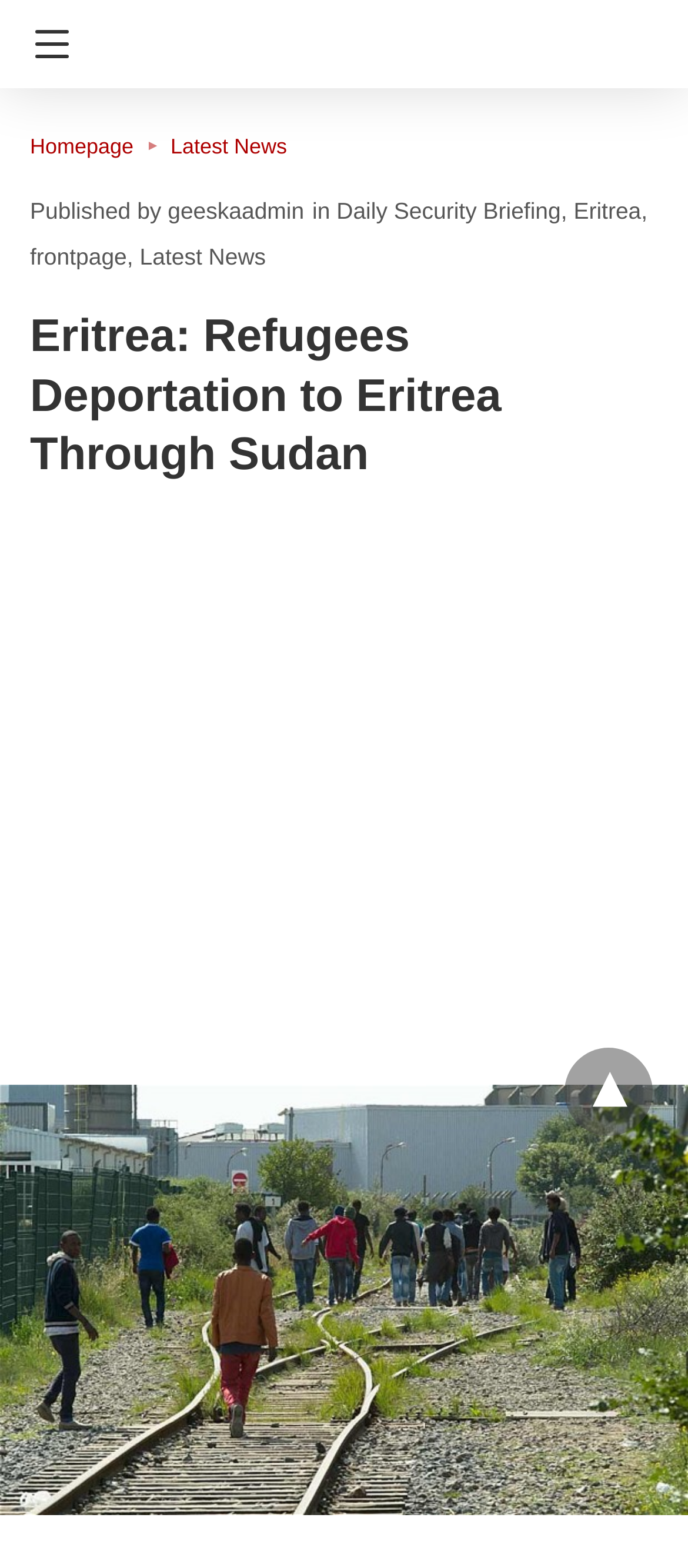Show me the bounding box coordinates of the clickable region to achieve the task as per the instruction: "Expand the menu".

[0.821, 0.668, 0.949, 0.724]